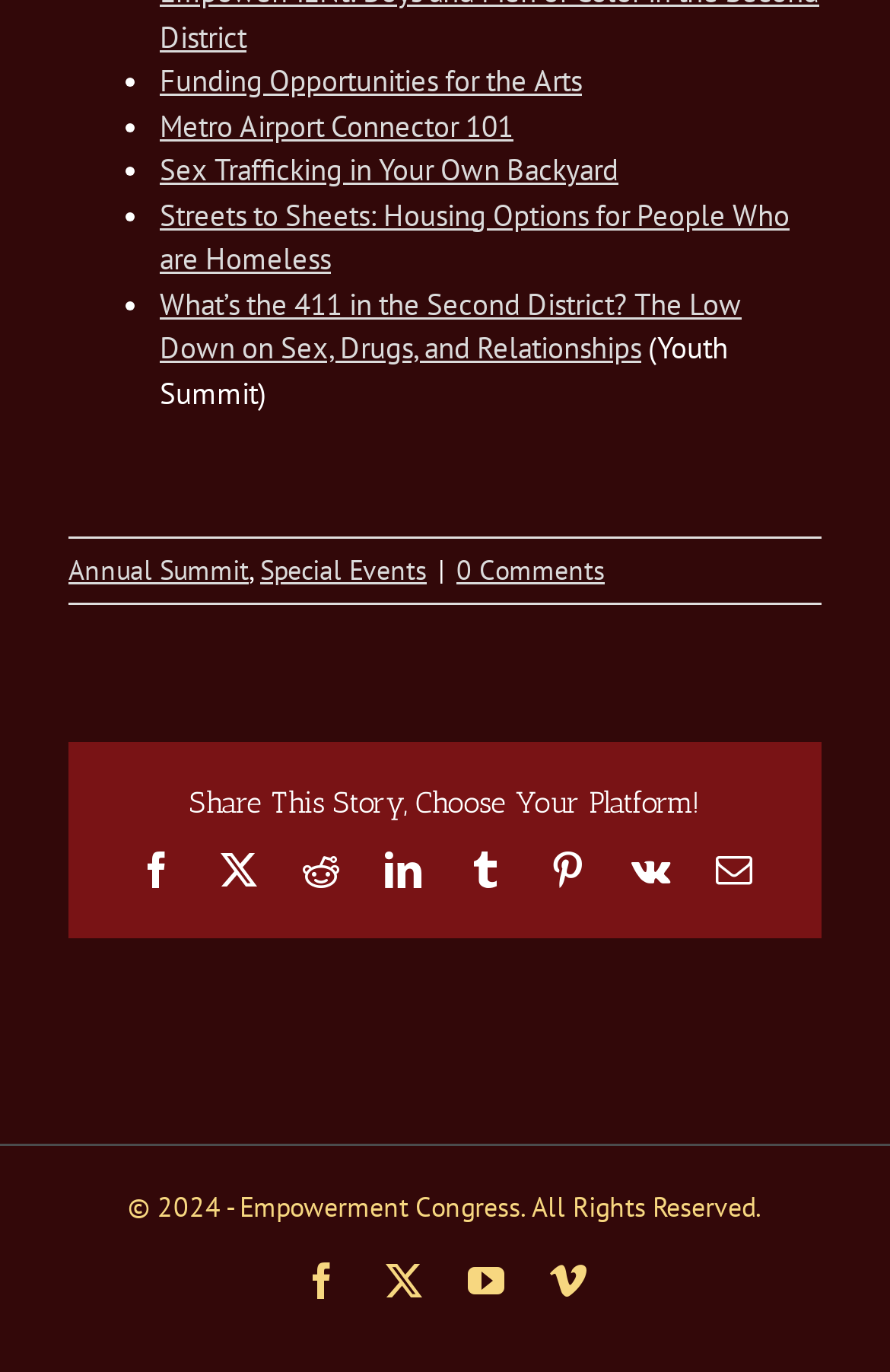Please locate the bounding box coordinates of the element that should be clicked to complete the given instruction: "Visit Empowerment Congress on Facebook".

[0.341, 0.92, 0.382, 0.947]